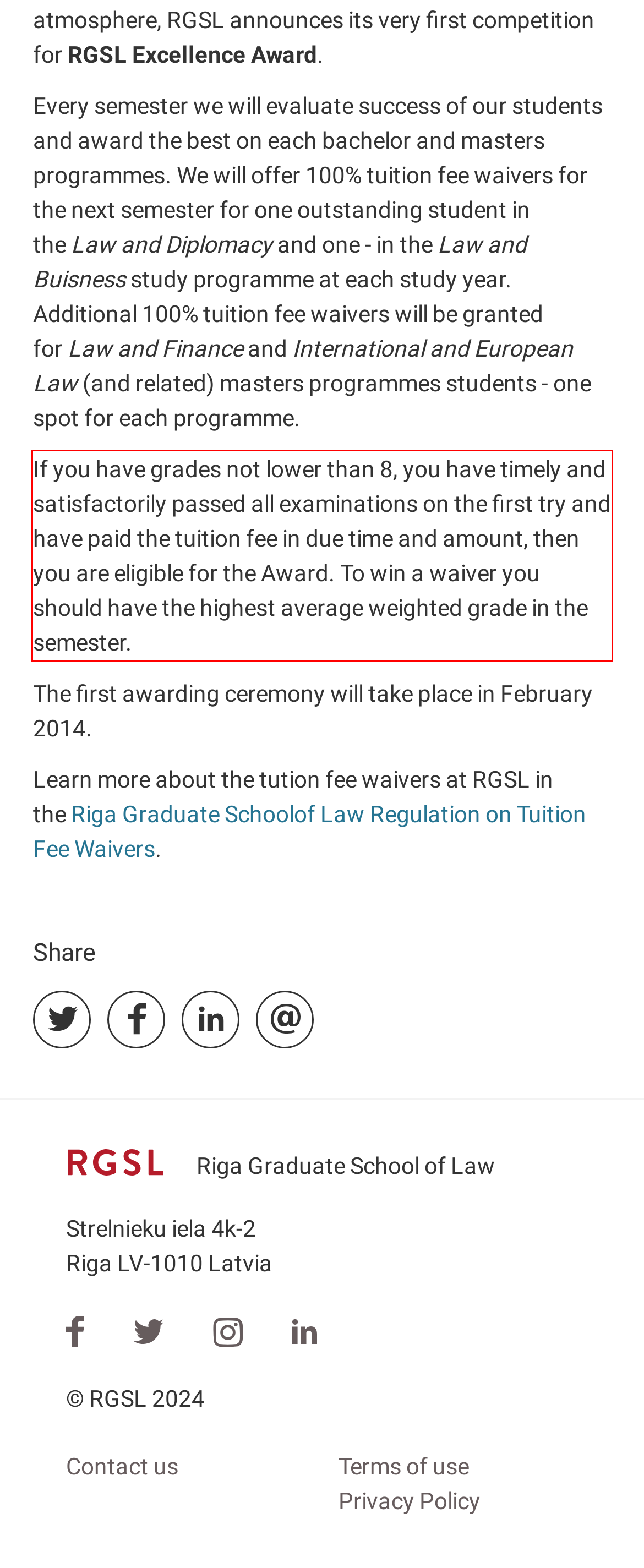Given a webpage screenshot with a red bounding box, perform OCR to read and deliver the text enclosed by the red bounding box.

If you have grades not lower than 8, you have timely and satisfactorily passed all examinations on the first try and have paid the tuition fee in due time and amount, then you are eligible for the Award. To win a waiver you should have the highest average weighted grade in the semester.